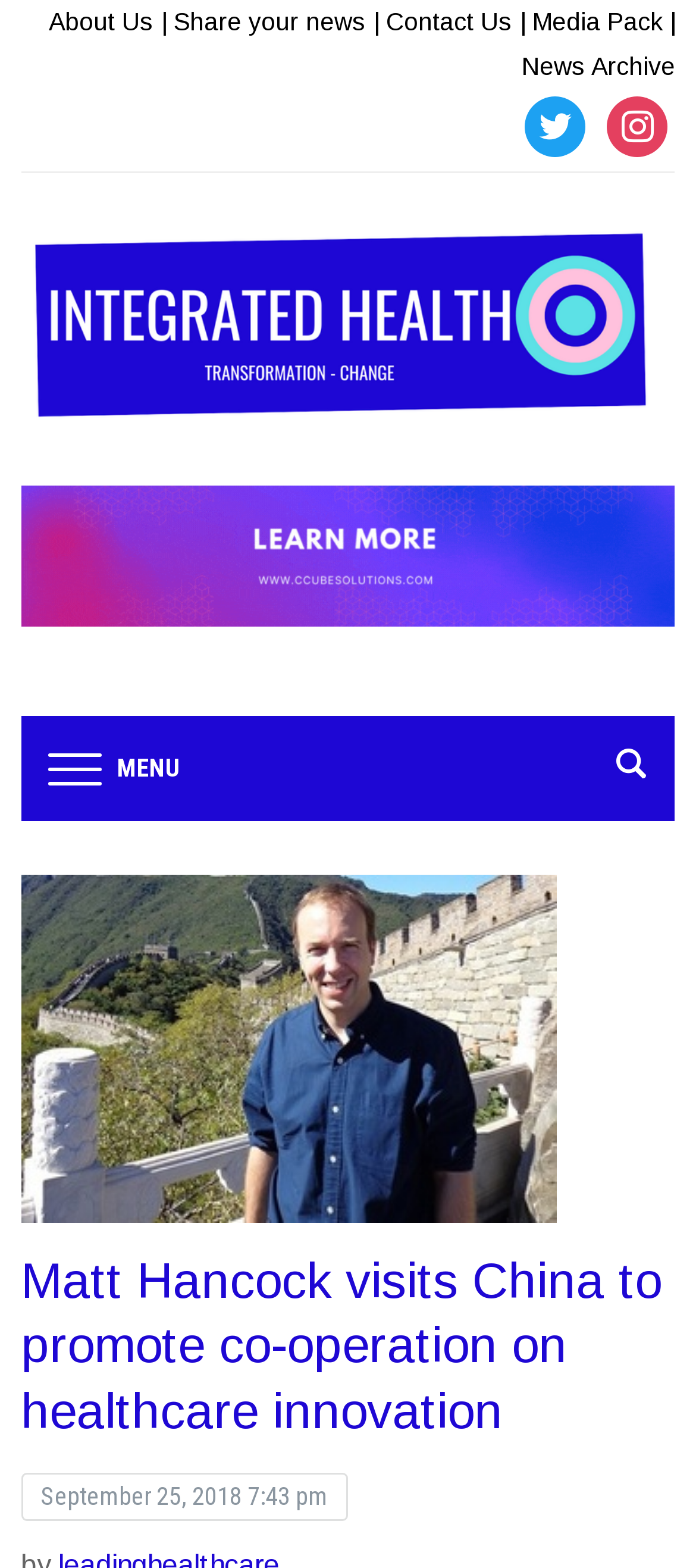Generate a comprehensive caption for the webpage you are viewing.

The webpage appears to be an article page from Integrated Healthcare, with a focus on a news story about Matt Hancock's visit to China to promote cooperation on healthcare innovation. 

At the top of the page, there is a row of links, including "About Us", "Share your news", "Contact Us", "Media Pack", and "News Archive", which are positioned from left to right. 

Below these links, there are social media icons for Twitter and Instagram, located near the top right corner of the page. 

On the left side of the page, there is a logo of Integrated Healthcare, accompanied by a link to the organization's main page. 

In the middle of the page, there is a search button located near the top right corner. 

Below the search button, there is a menu button labeled "MENU", which is positioned near the top left corner of the page. 

When the menu is expanded, it displays a heading that repeats the title of the news story, "Matt Hancock visits China to promote co-operation on healthcare innovation". 

Below the heading, there is a timestamp indicating that the article was published on September 25, 2018, at 7:43 pm.